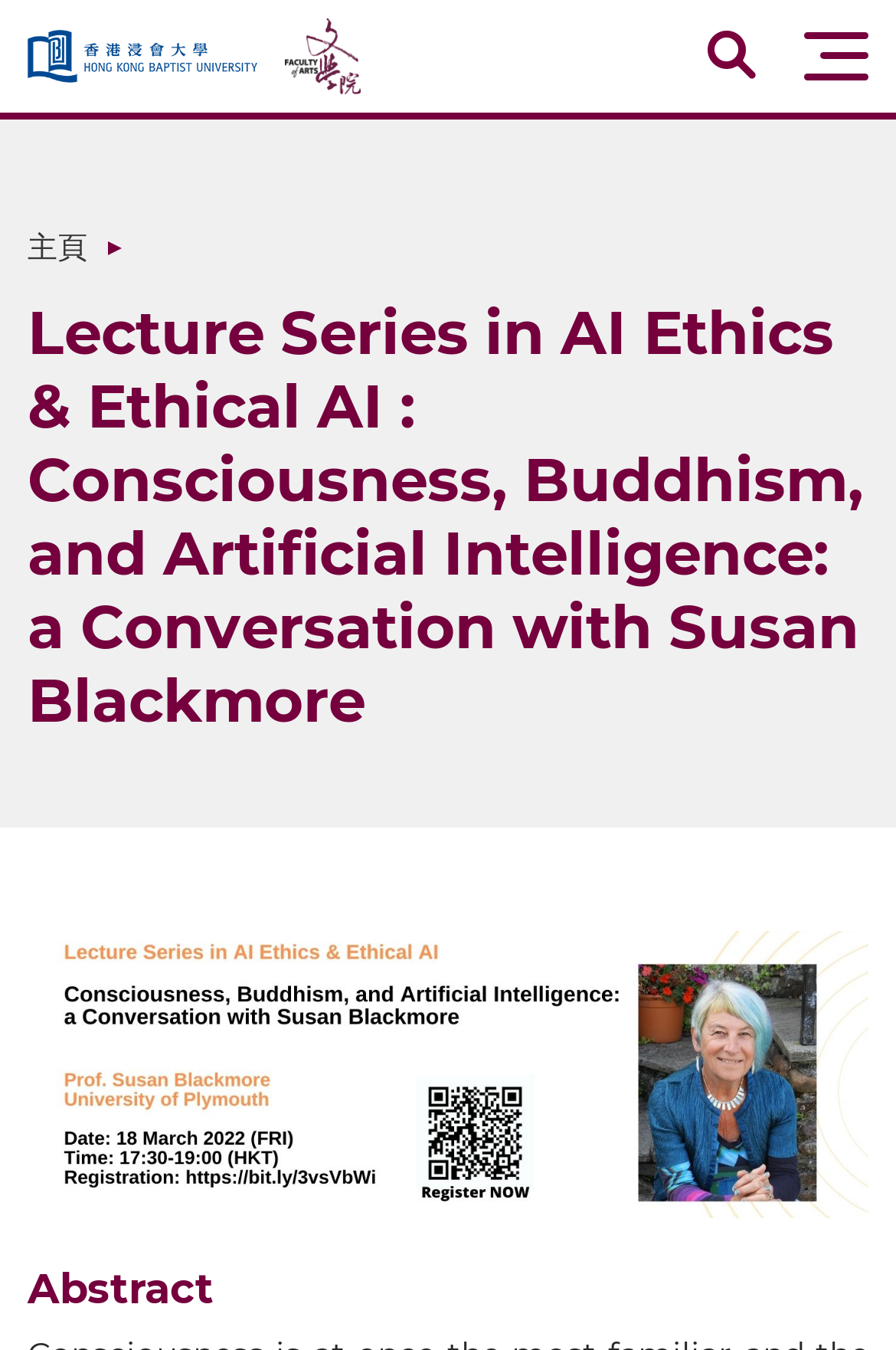What is the institution associated with this webpage? Based on the screenshot, please respond with a single word or phrase.

Hong Kong Baptist University